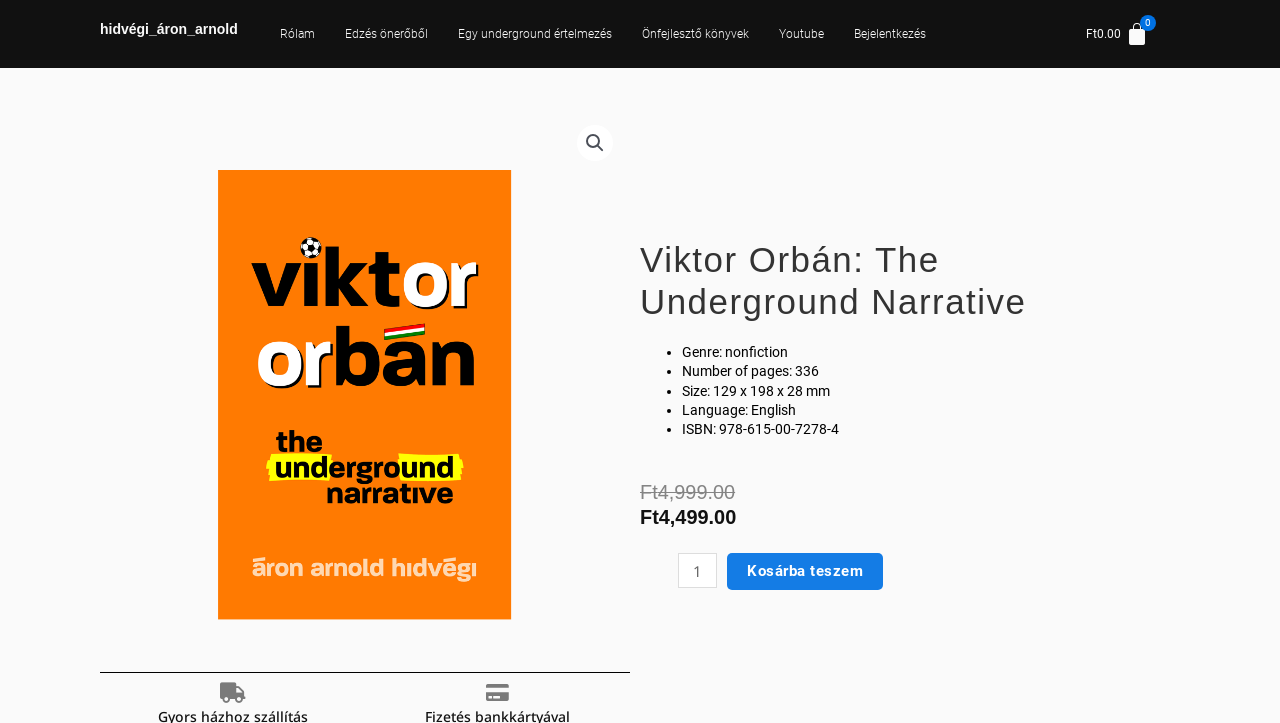Could you indicate the bounding box coordinates of the region to click in order to complete this instruction: "Click on the author's name".

[0.078, 0.029, 0.186, 0.051]